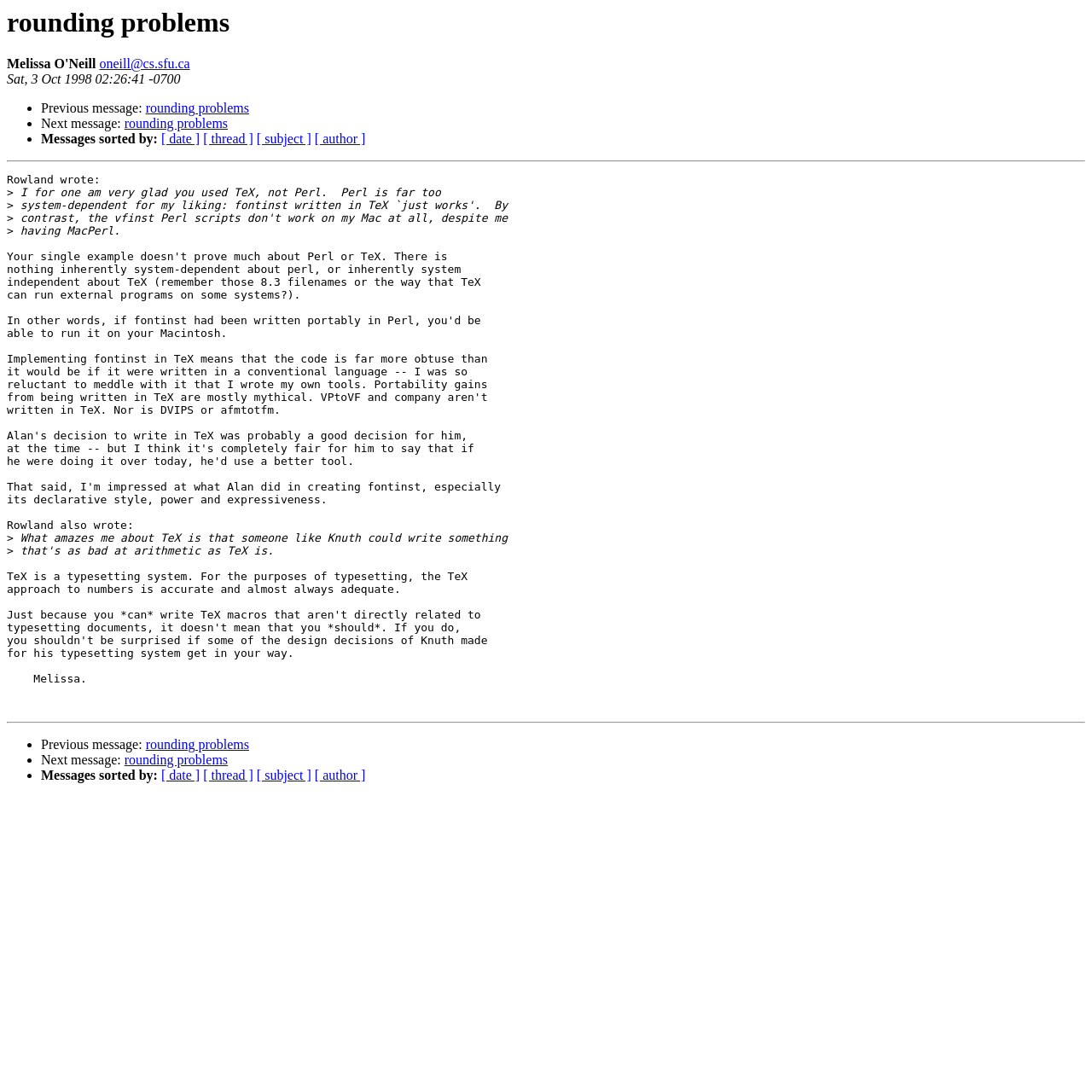Determine the bounding box coordinates of the region I should click to achieve the following instruction: "contact the author". Ensure the bounding box coordinates are four float numbers between 0 and 1, i.e., [left, top, right, bottom].

[0.091, 0.052, 0.174, 0.065]